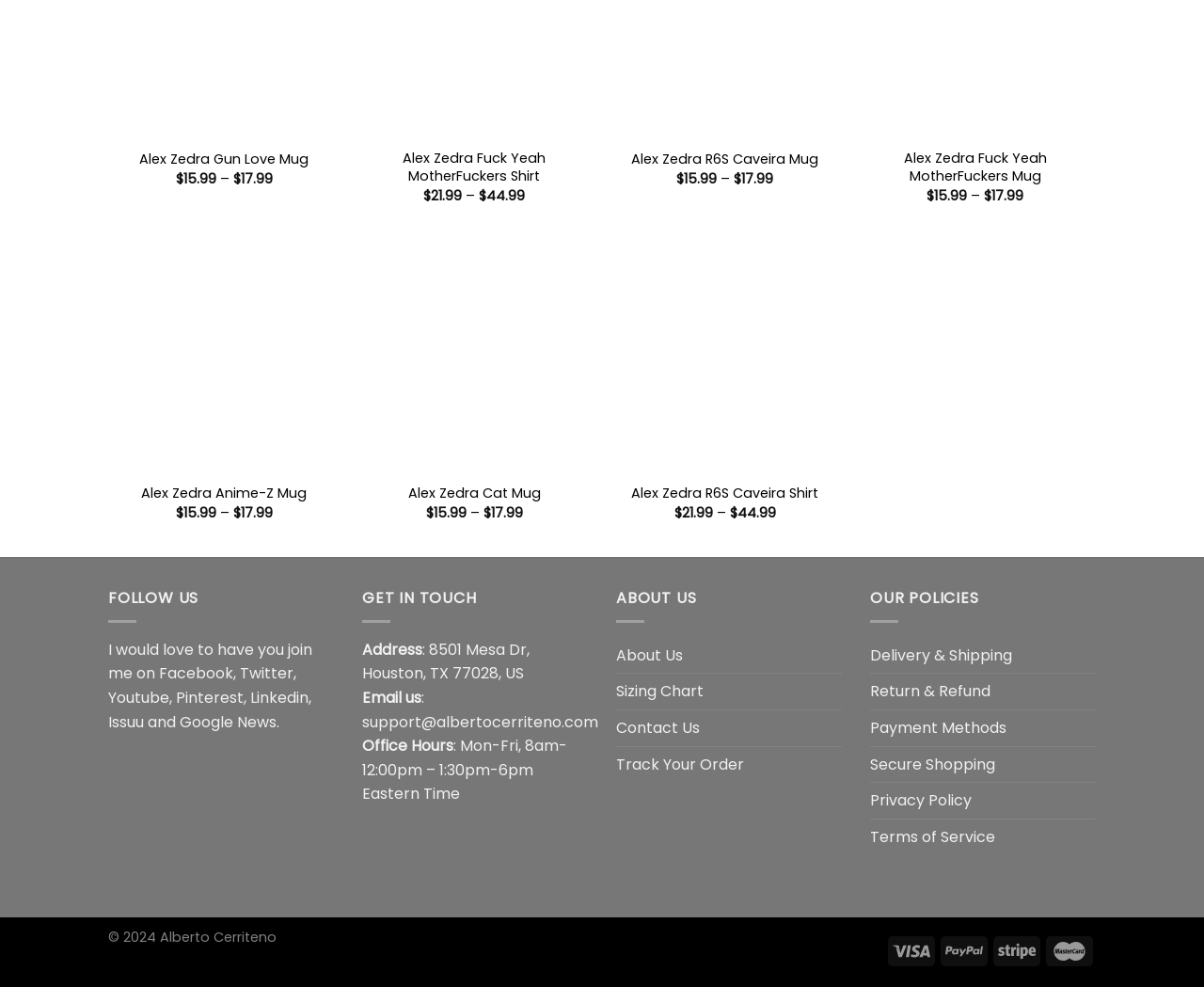Determine the bounding box coordinates of the target area to click to execute the following instruction: "Click the 'Alex Zedra Gun Love Mug' link."

[0.116, 0.153, 0.256, 0.17]